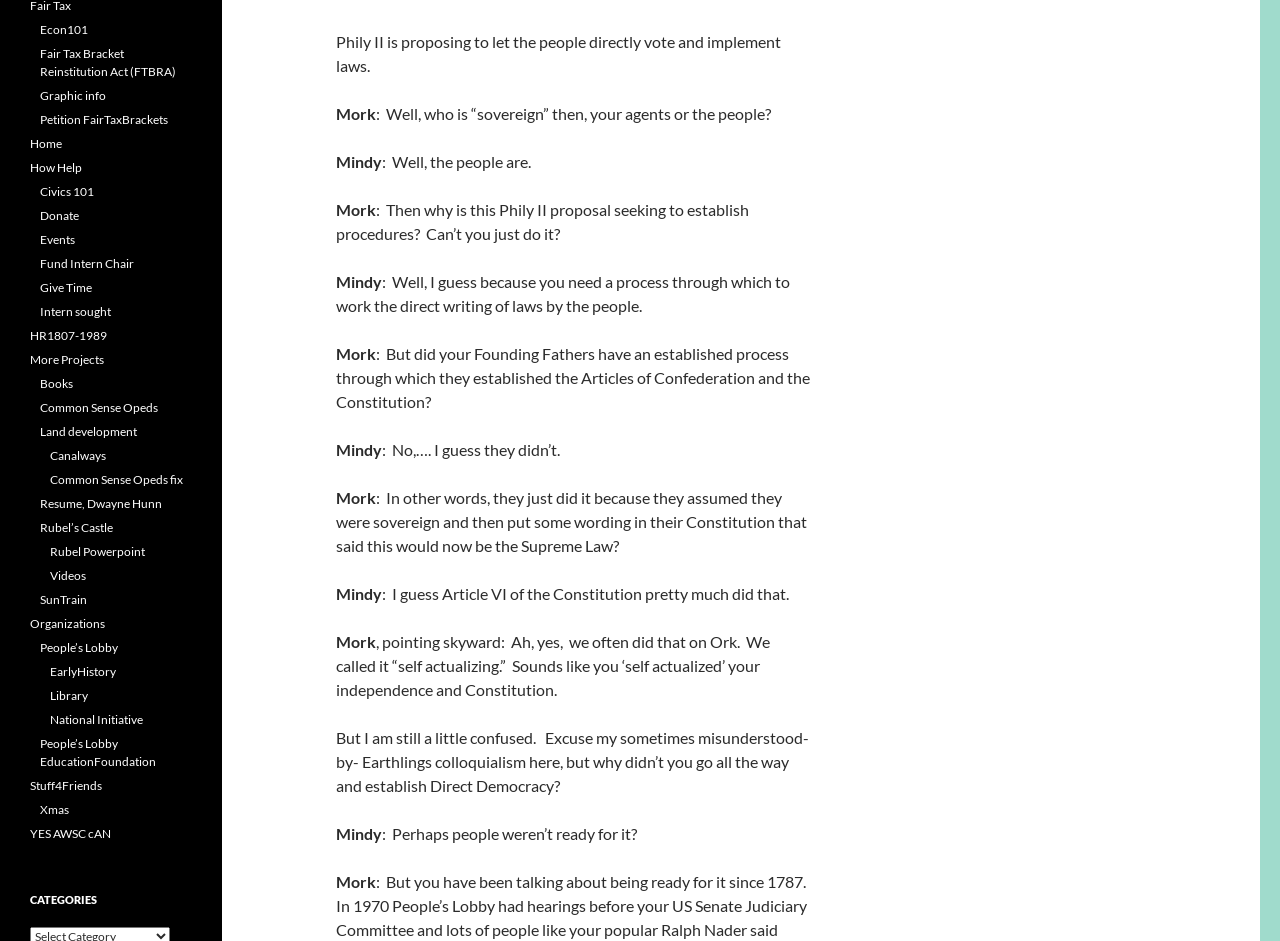Please specify the bounding box coordinates for the clickable region that will help you carry out the instruction: "Click on the 'Home' link".

[0.023, 0.144, 0.048, 0.16]